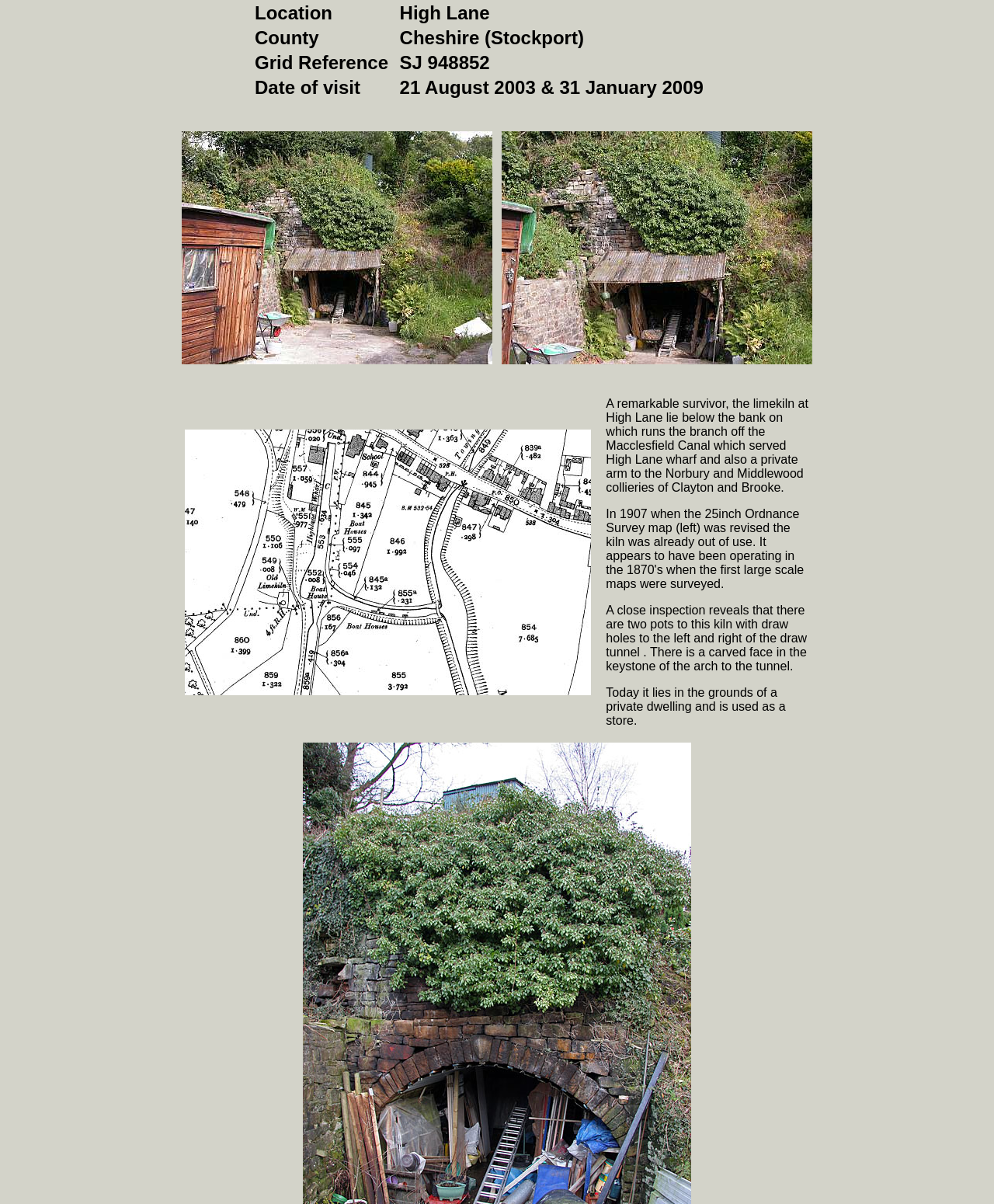What is carved in the keystone of the arch to the tunnel?
Using the image, answer in one word or phrase.

A face